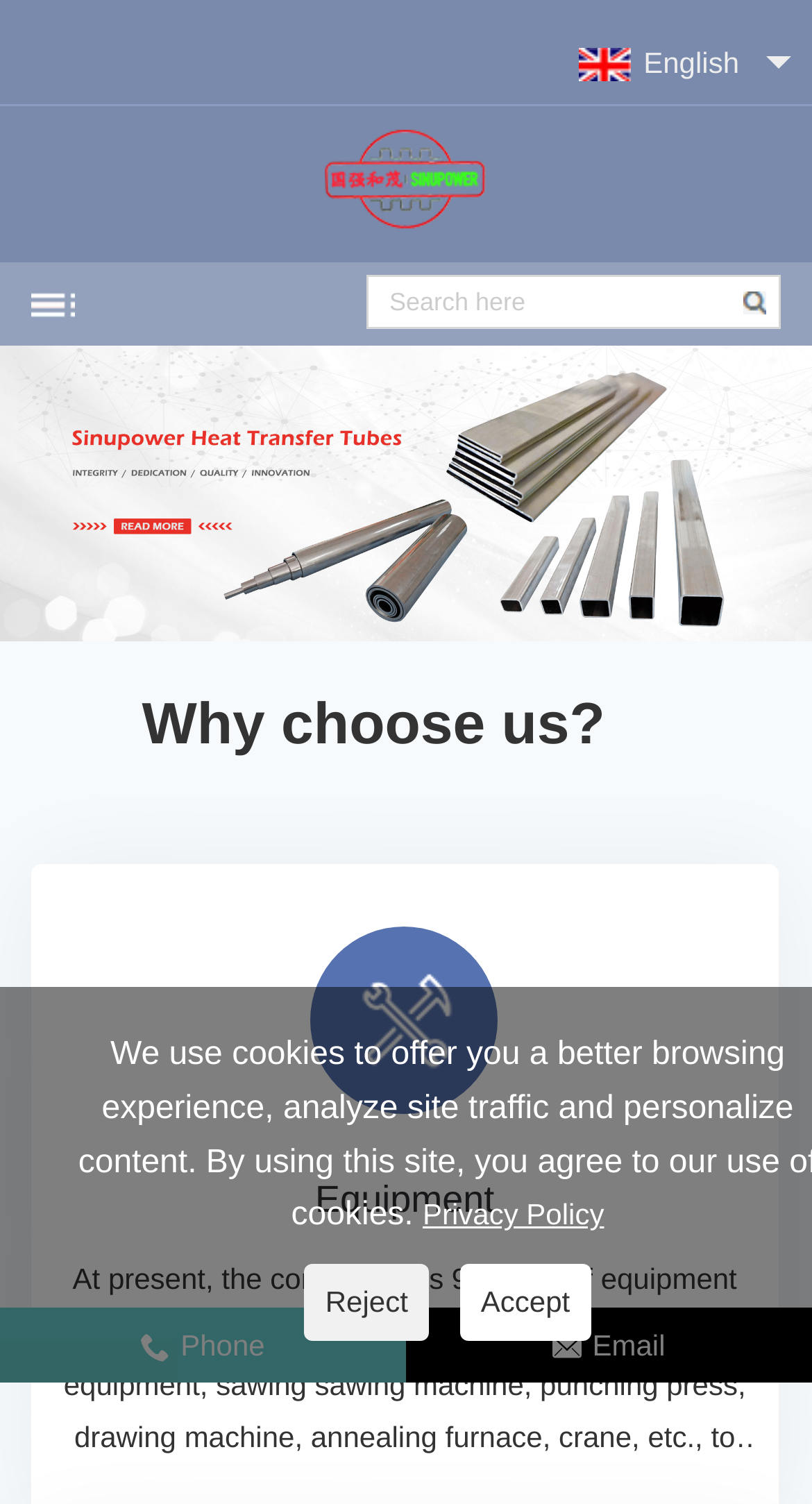Answer the question using only a single word or phrase: 
What is the purpose of the search bar?

To search products